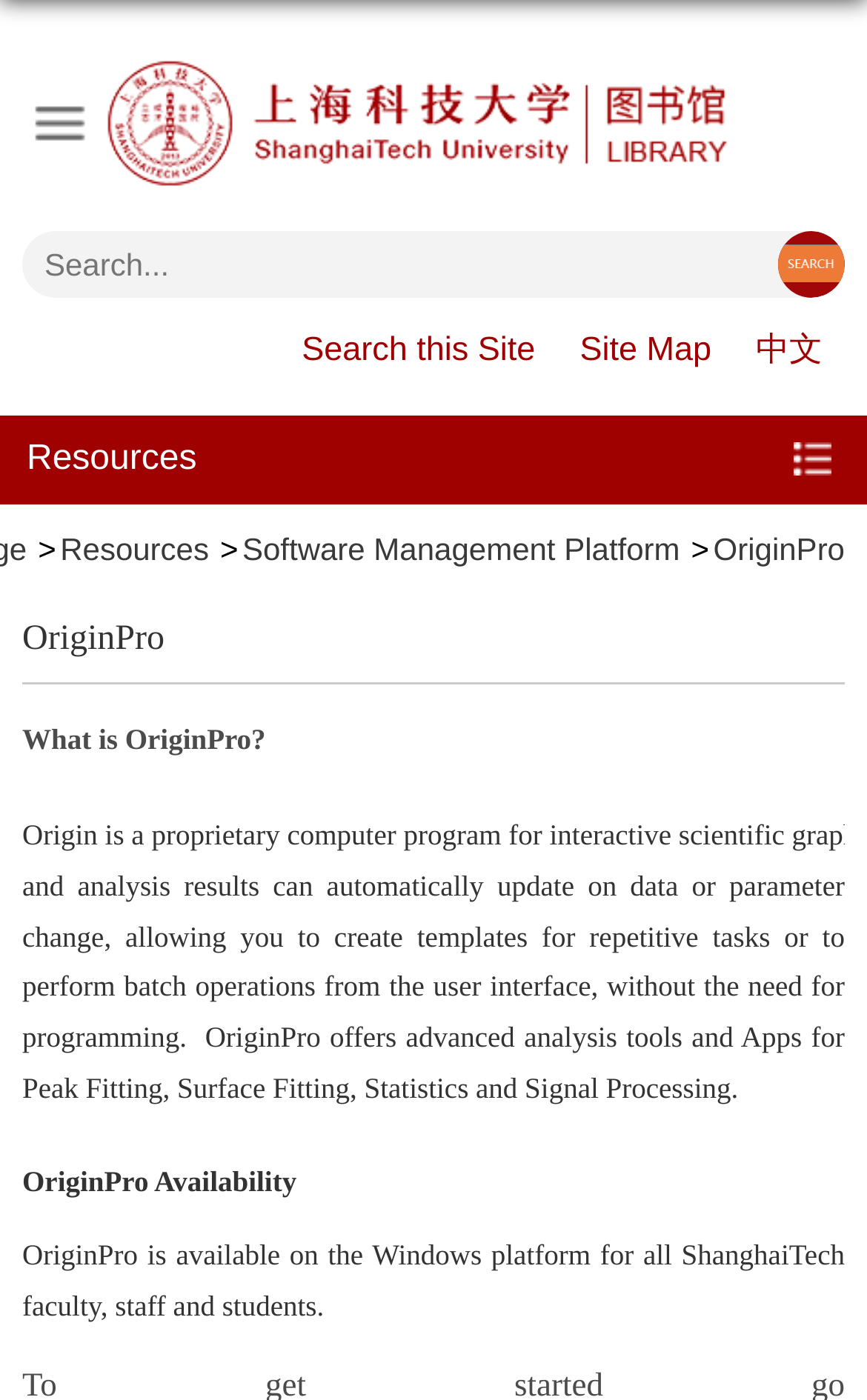Please identify the bounding box coordinates of the clickable area that will fulfill the following instruction: "search for something". The coordinates should be in the format of four float numbers between 0 and 1, i.e., [left, top, right, bottom].

[0.051, 0.164, 0.872, 0.212]